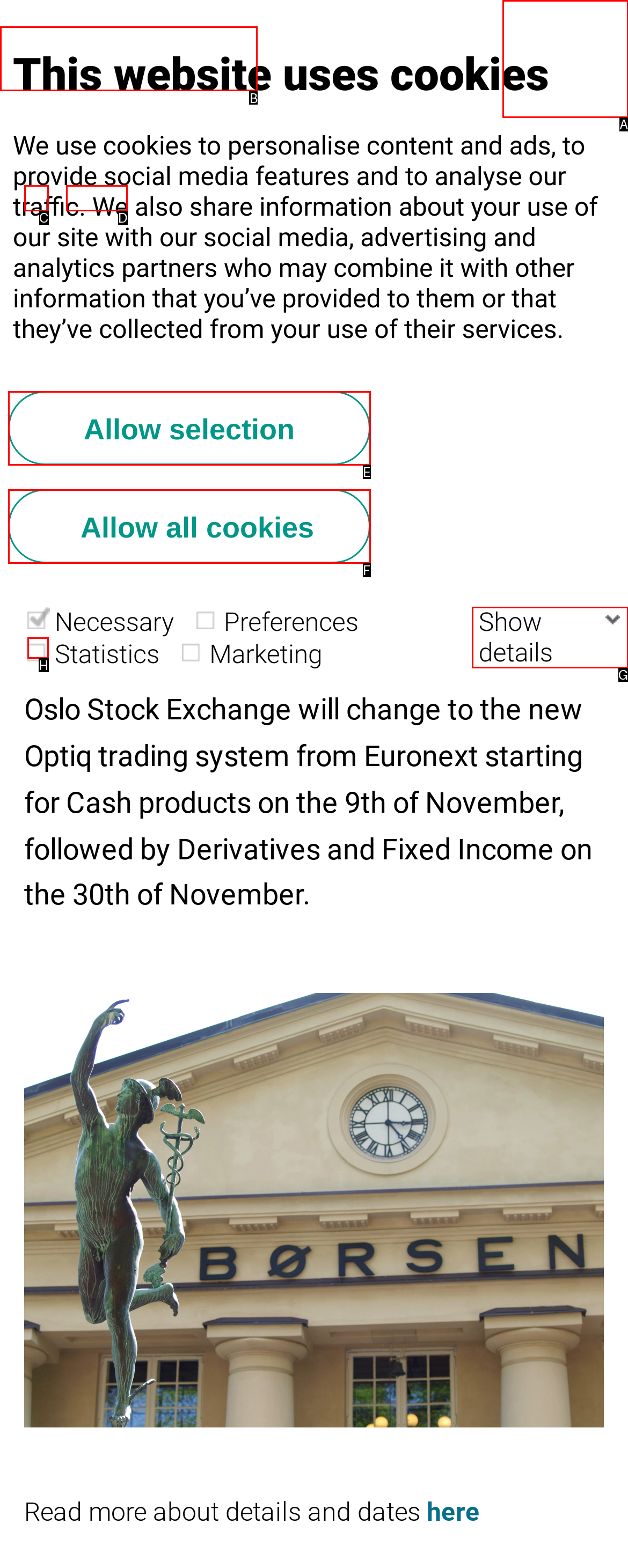To complete the instruction: Click the Infront logo, which HTML element should be clicked?
Respond with the option's letter from the provided choices.

B